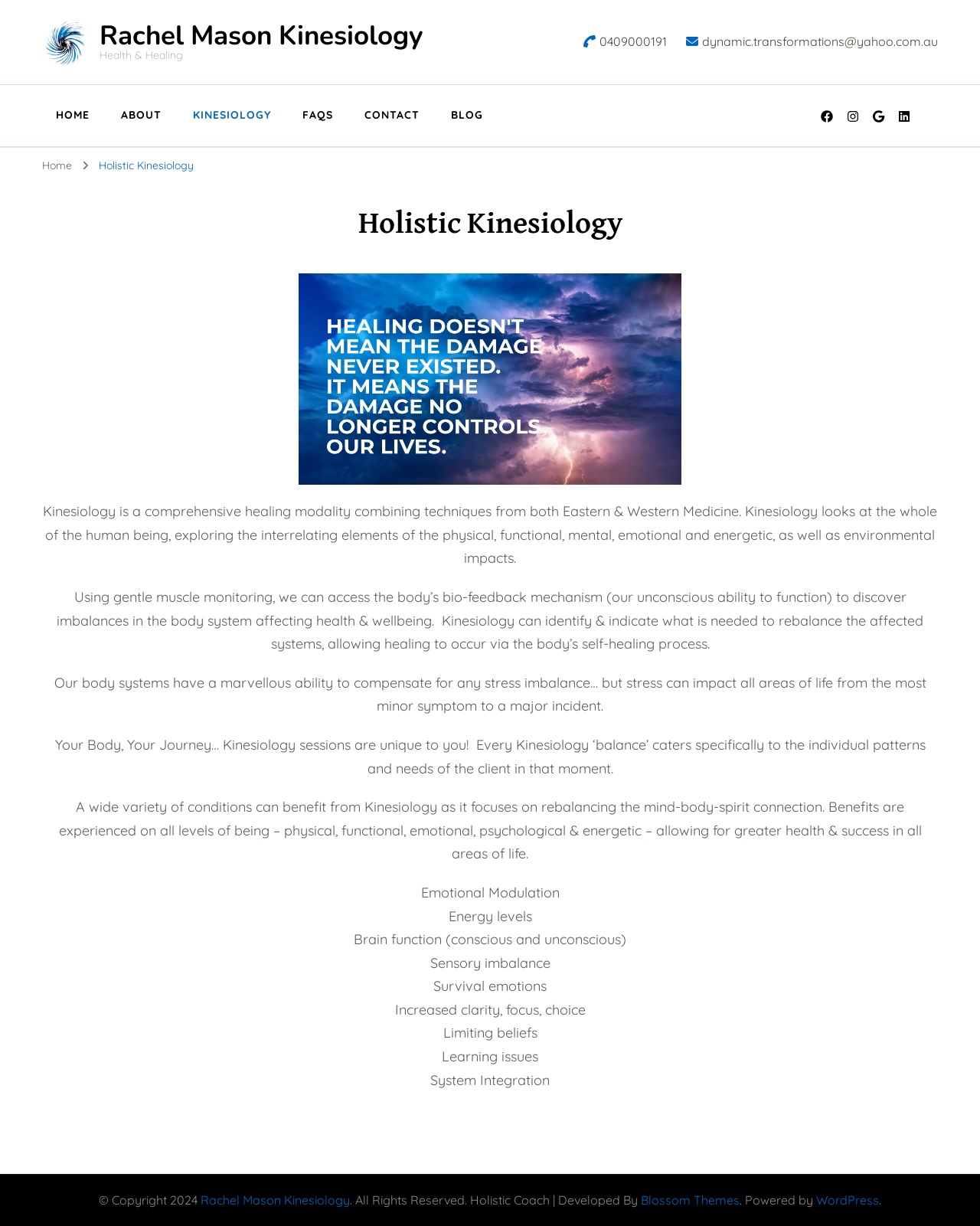Please pinpoint the bounding box coordinates for the region I should click to adhere to this instruction: "Contact Rachel Mason Kinesiology via email".

[0.716, 0.028, 0.957, 0.04]